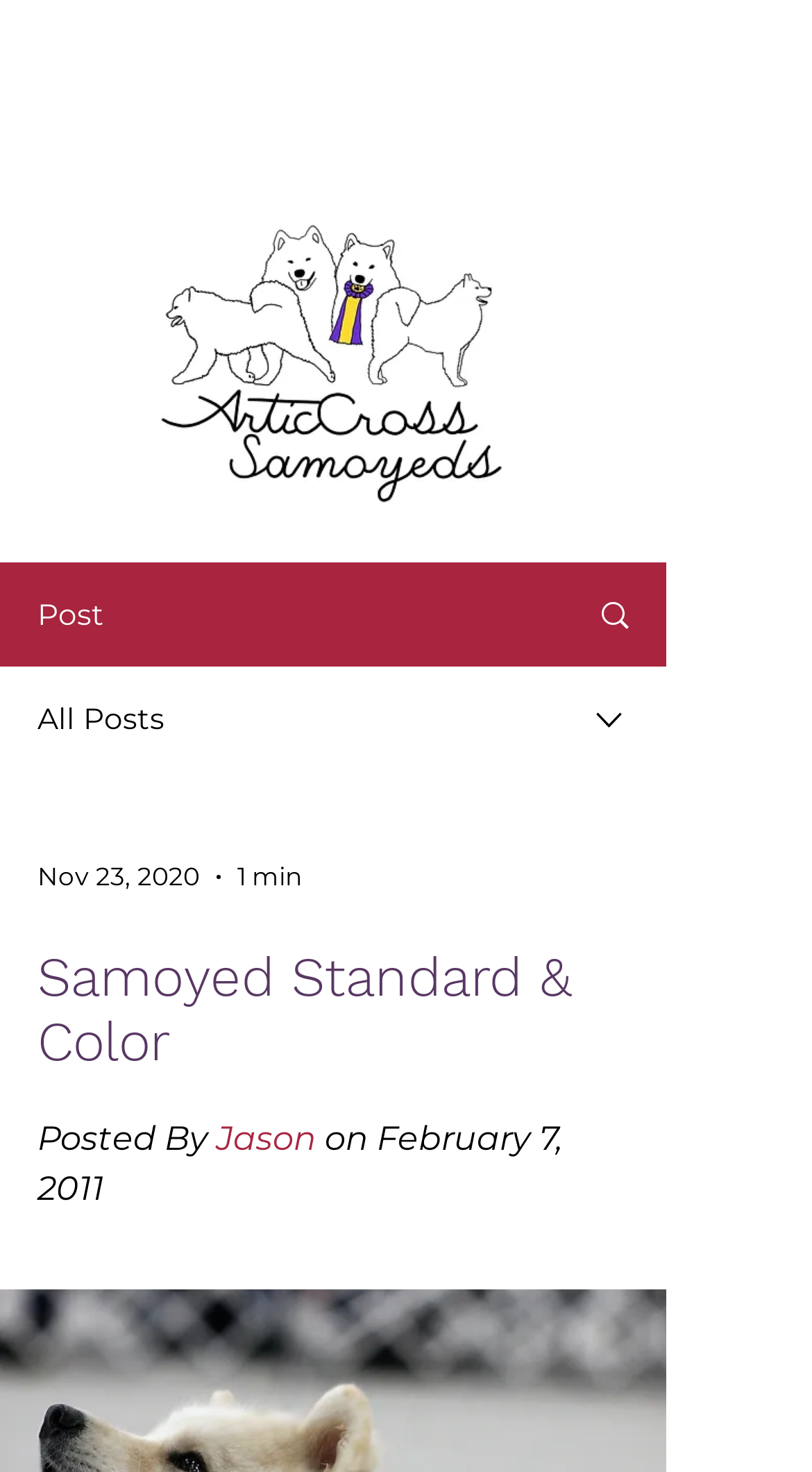Predict the bounding box coordinates for the UI element described as: "aria-label="Open navigation menu"". The coordinates should be four float numbers between 0 and 1, presented as [left, top, right, bottom].

[0.679, 0.025, 0.782, 0.082]